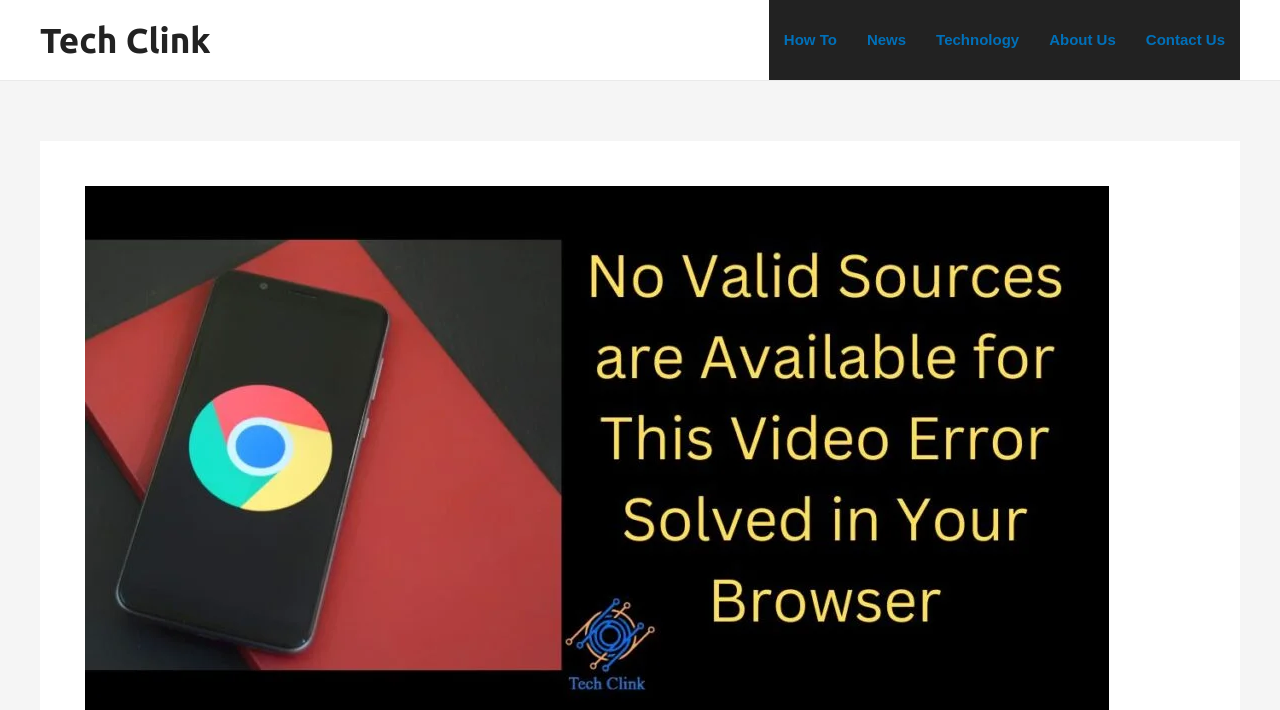How wide is the navigation?
Refer to the image and provide a concise answer in one word or phrase.

0.969 - 0.601 = 0.368